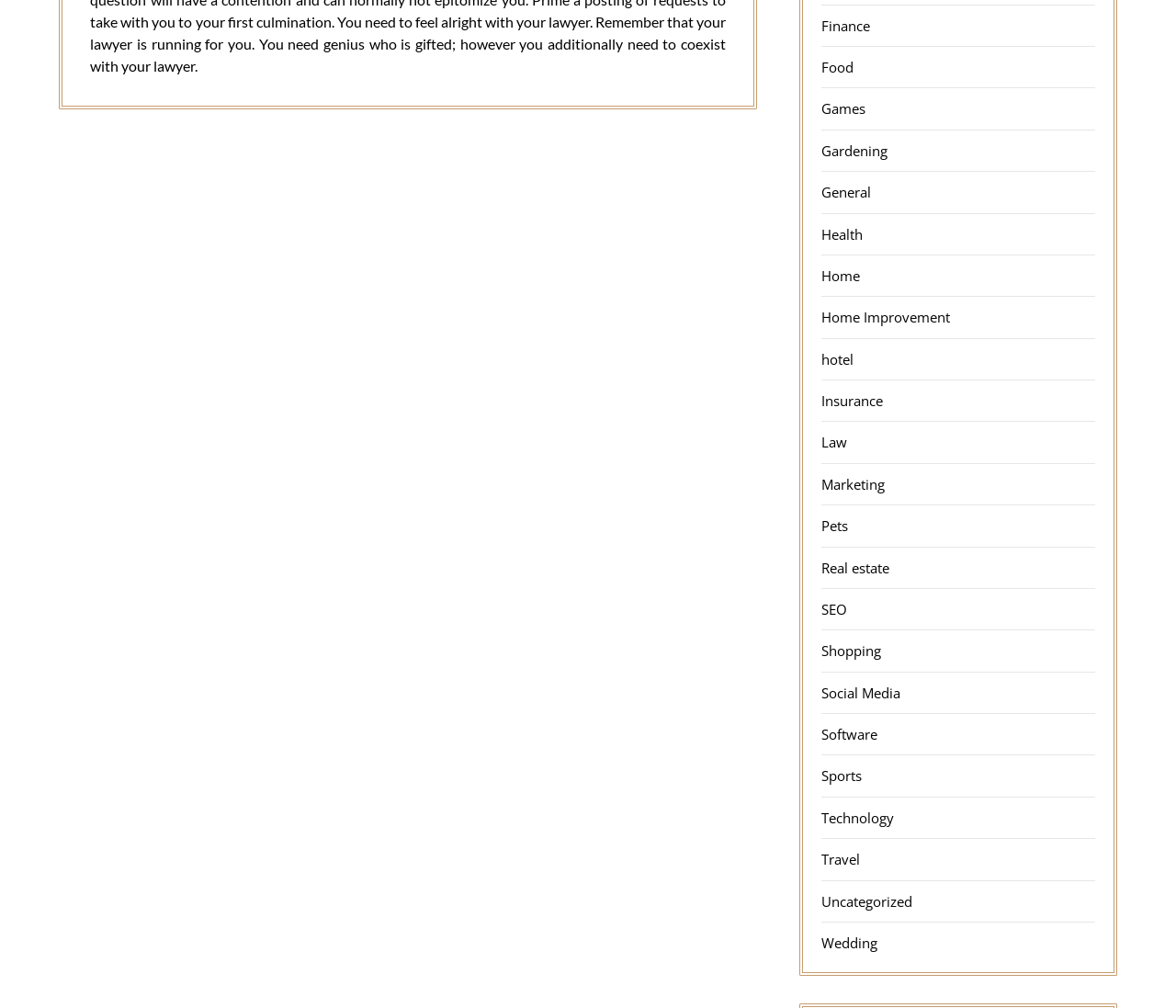Could you provide the bounding box coordinates for the portion of the screen to click to complete this instruction: "Click on 'previous' button"?

None